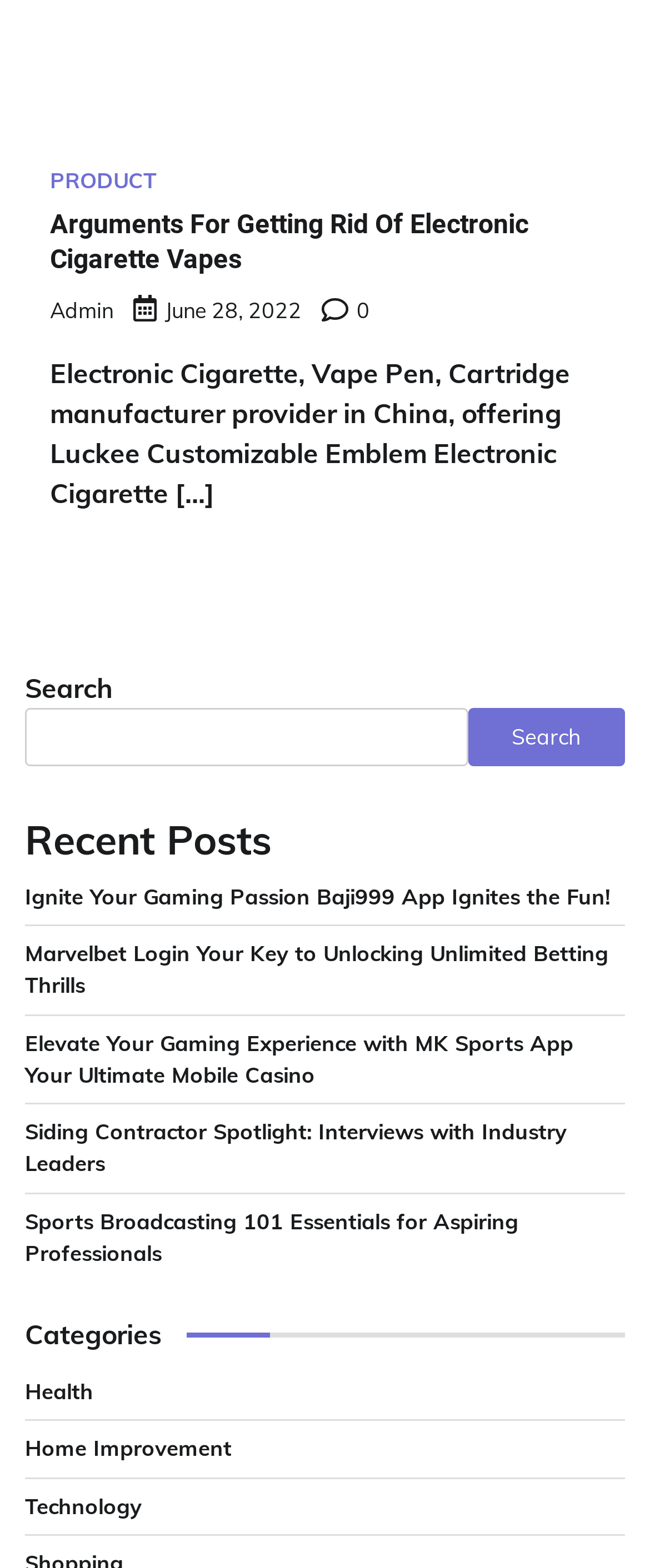Please determine the bounding box coordinates of the element to click in order to execute the following instruction: "Go to the Health category". The coordinates should be four float numbers between 0 and 1, specified as [left, top, right, bottom].

[0.038, 0.879, 0.144, 0.896]